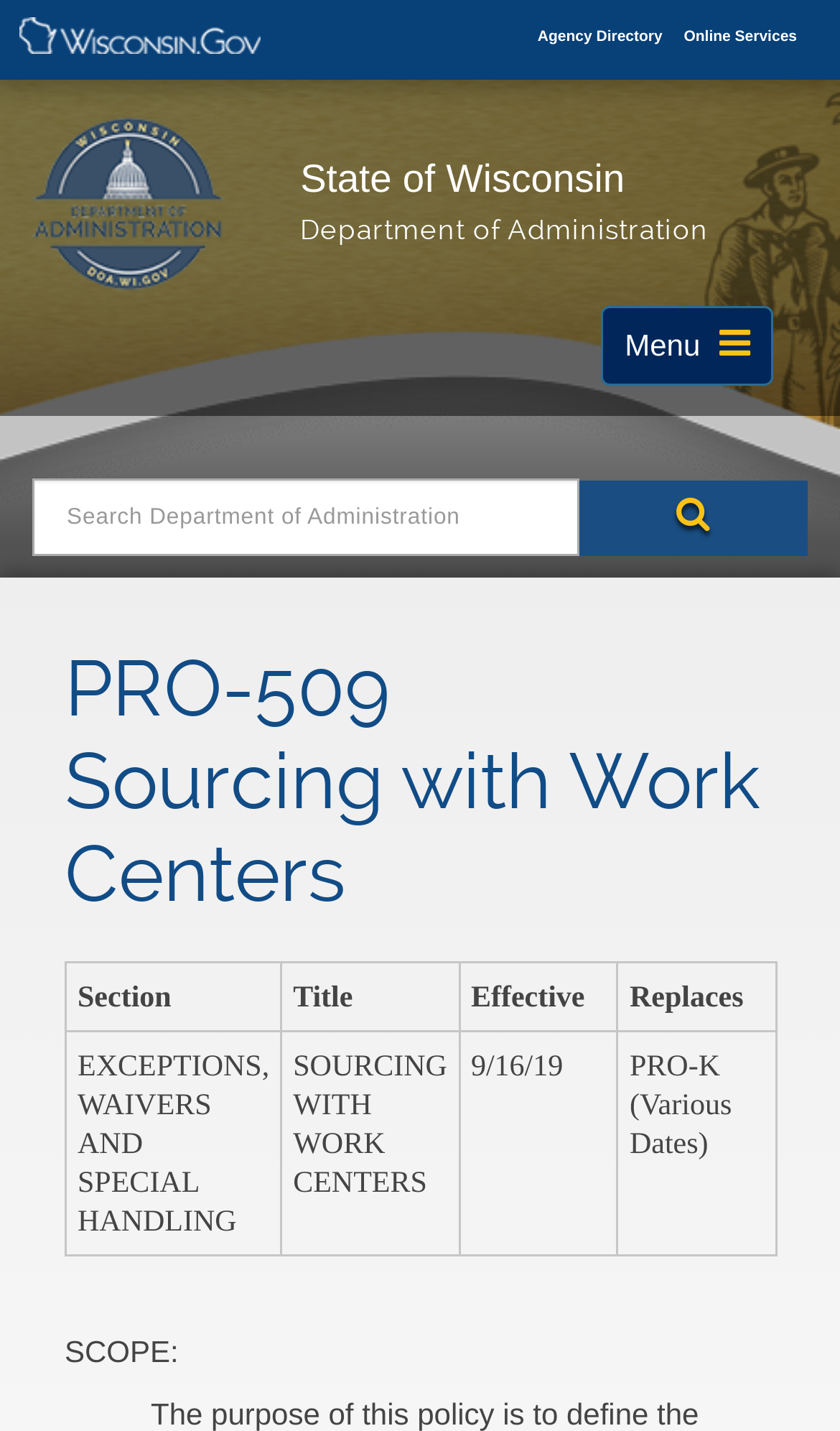Create a detailed summary of the webpage's content and design.

The webpage is about "Procurement" and specifically focuses on "PRO-509 Sourcing with Work Centers". At the top left corner, there is a small image of "Wisconsin.gov". Below it, there are three links: "Agency Directory", "Online Services", and "Wisconsin Department of Administration", which are aligned horizontally. 

To the right of the "Wisconsin Department of Administration" link, there is another image with the same name. Below these elements, there is a layout table that spans most of the width of the page. Within this table, there is a search function with a label "Search Department of Administration", a text box, and a search button. 

On the right side of the search function, there is a button to toggle the navigation menu. Below the search function, there is a heading "PRO-509 Sourcing with Work Centers" that spans most of the width of the page. 

Under the heading, there is a table with two rows. The first row has four columns with headers "Section", "Title", "Effective", and "Replaces". The second row has the same column structure, but with specific data: "EXCEPTIONS, WAIVERS AND SPECIAL HANDLING", "SOURCING WITH WORK CENTERS", "9/16/19", and "PRO-K (Various Dates)". 

At the bottom of the page, there is a static text "SCOPE:" followed by a colon and a space.